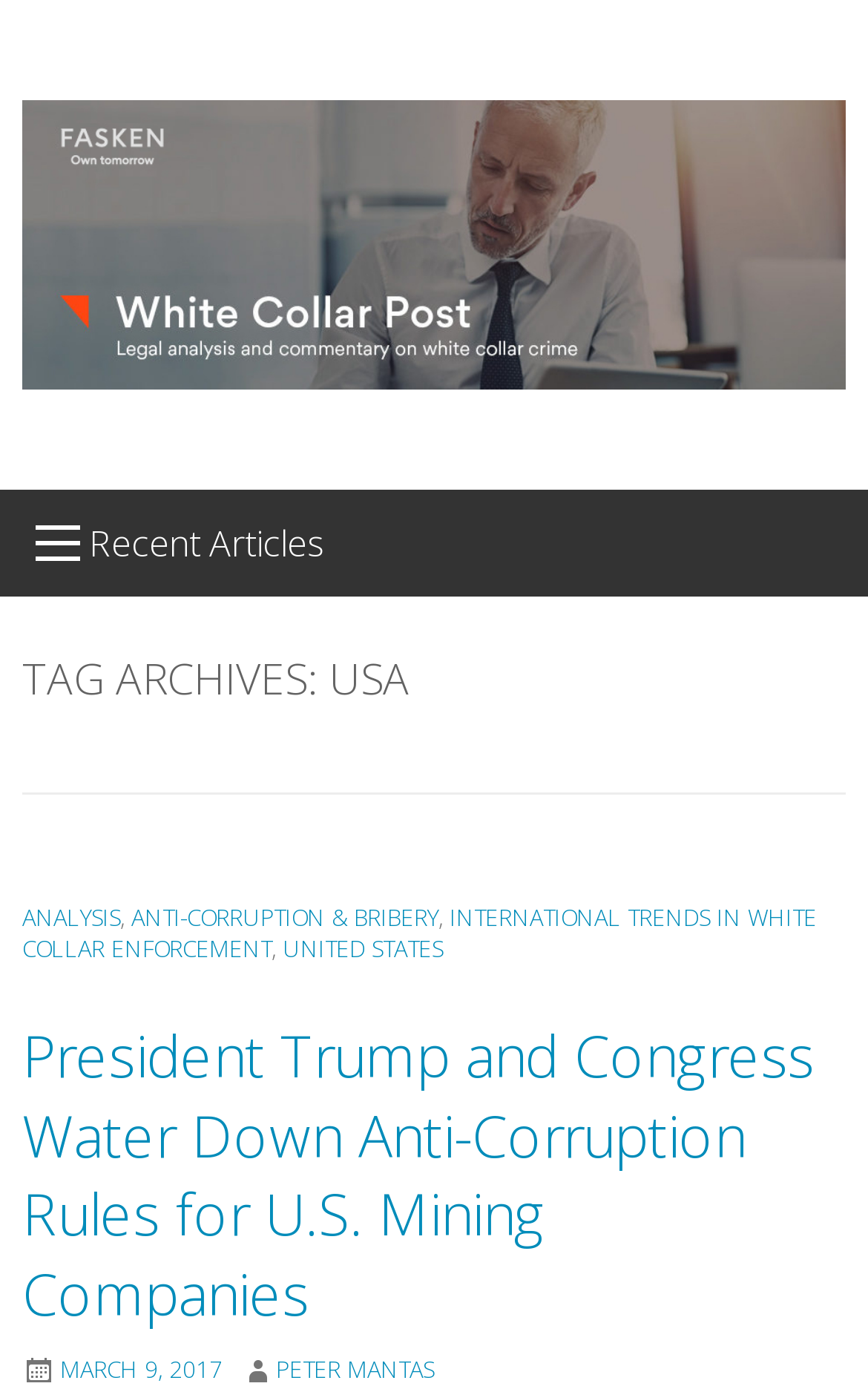When was the article 'President Trump and Congress Water Down Anti-Corruption Rules for U.S. Mining Companies' published?
Look at the image and provide a detailed response to the question.

By analyzing the webpage, I found the publication date 'MARCH 9, 2017' below the article title 'President Trump and Congress Water Down Anti-Corruption Rules for U.S. Mining Companies'. The date is listed as a link, indicating that it is the publication date of the article.